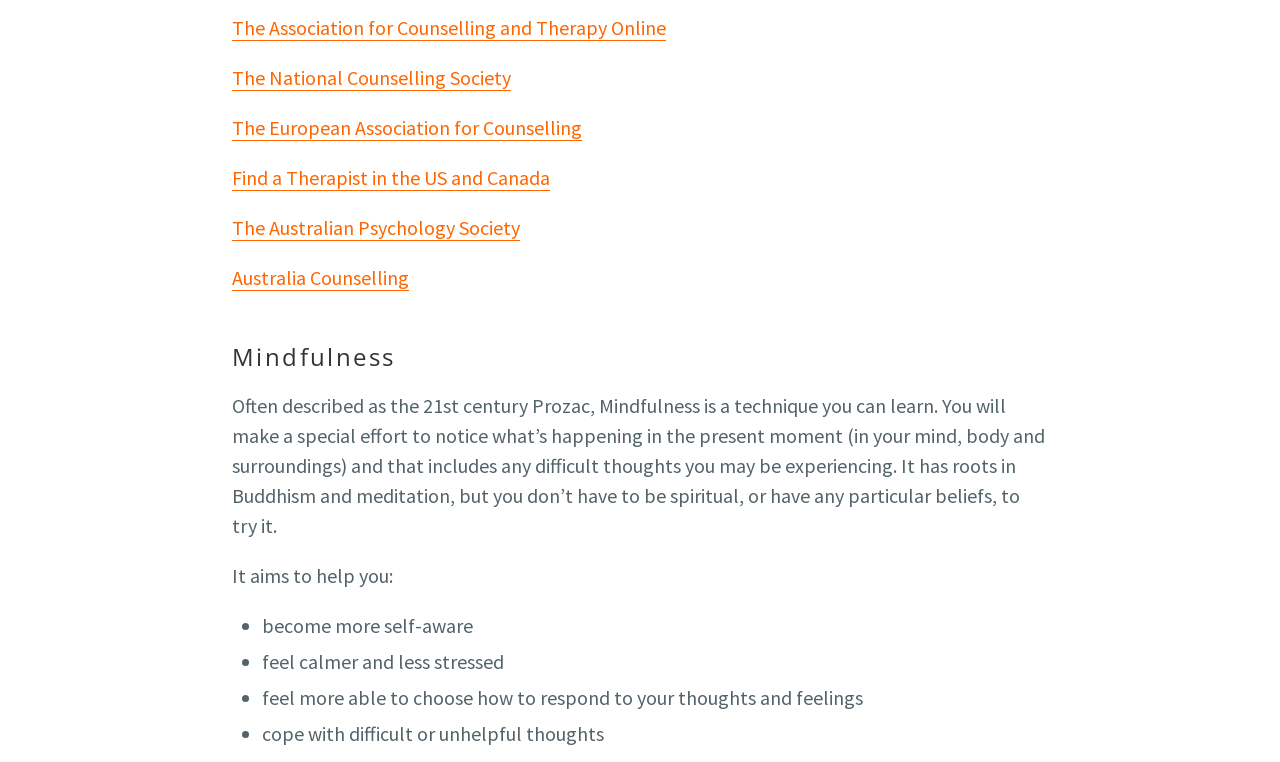What is the relationship between Mindfulness and the present moment?
Use the image to give a comprehensive and detailed response to the question.

Mindfulness involves making a special effort to notice what's happening in the present moment, including one's thoughts, feelings, and surroundings, as described on the webpage.